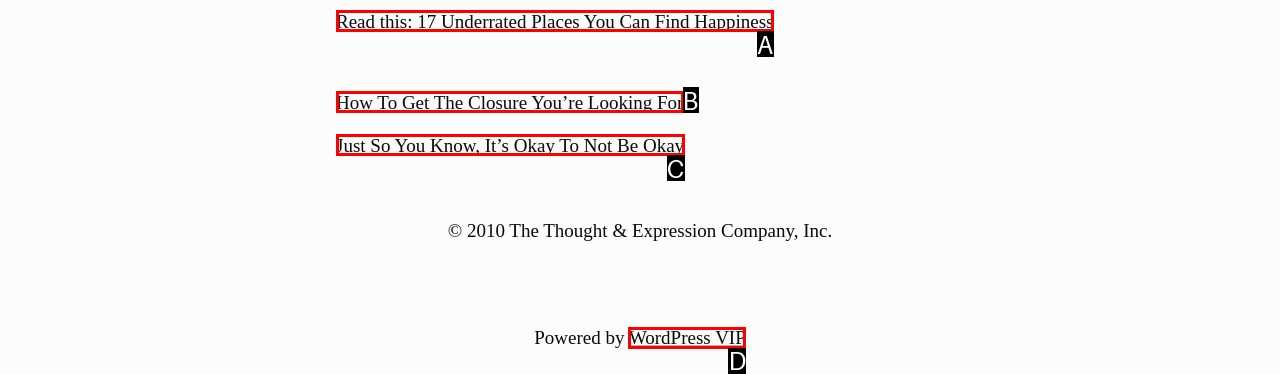Identify the letter of the UI element that corresponds to: WordPress VIP
Respond with the letter of the option directly.

D